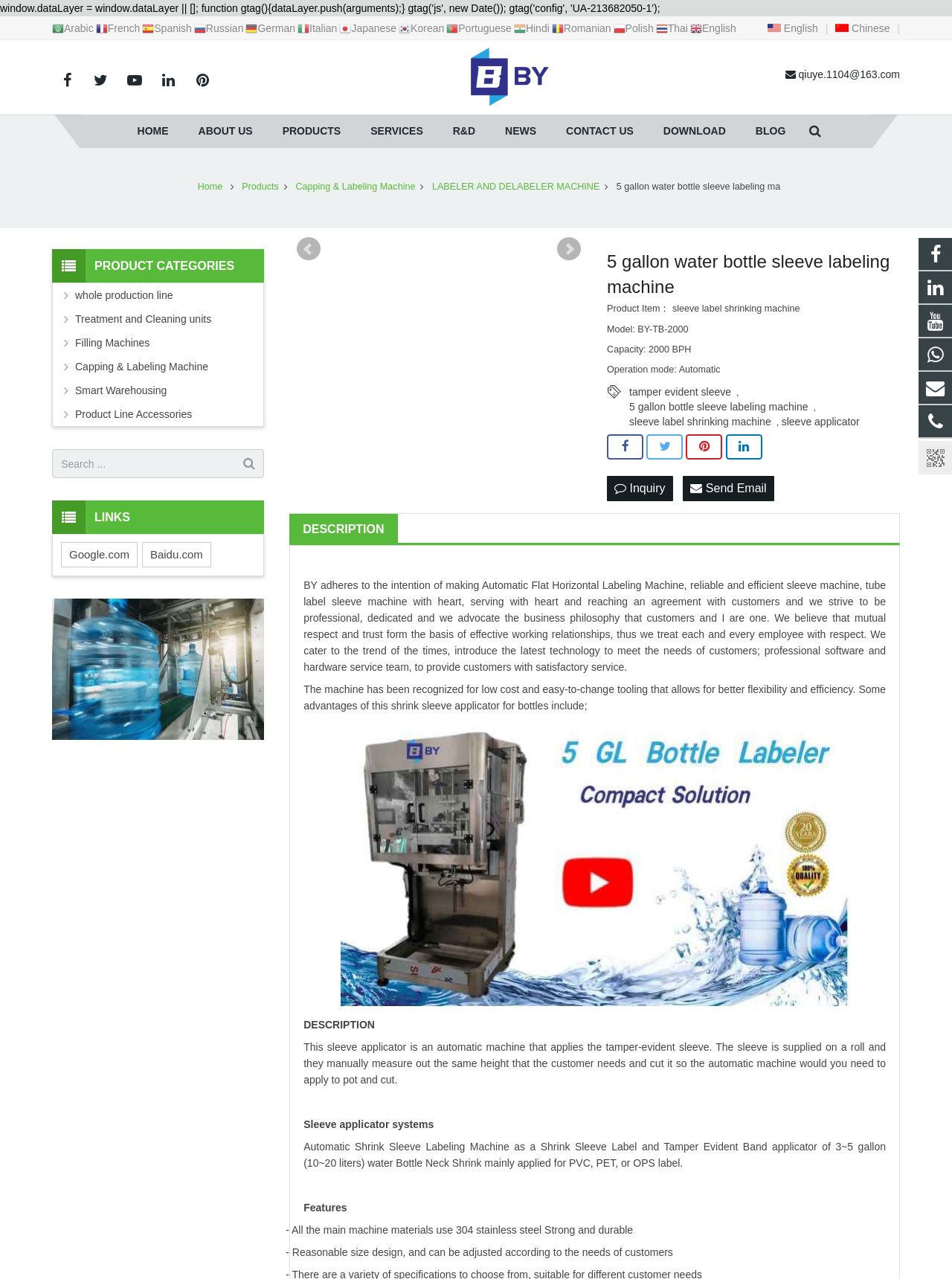Analyze and describe the webpage in a detailed narrative.

This webpage appears to be a product page for a 5-gallon water bottle sleeve labeling machine. At the top of the page, there is a row of language selection links, each accompanied by a small flag icon, allowing users to switch between different languages.

Below the language selection, there is a navigation menu with links to various sections of the website, including "HOME", "ABOUT US", "PRODUCTS", "SERVICES", "R&D", "NEWS", "CONTACT US", "DOWNLOAD", and "BLOG".

On the left side of the page, there is a search bar with a placeholder text "Search...". Next to the search bar, there is a link with a magnifying glass icon.

The main content of the page is divided into two sections. The first section has a heading "5 gallon water bottle sleeve labeling machine" and displays product information, including a product item description, model, capacity, operation mode, and links to related products.

The second section has a heading "DESCRIPTION" and provides a detailed description of the company's philosophy, mission, and values. It also highlights the advantages of the machine, including low cost and easy-to-change tooling, and provides a link to a related product.

Throughout the page, there are various links and icons, including social media links, email links, and navigation icons. There are also several images, including a company logo and product images.